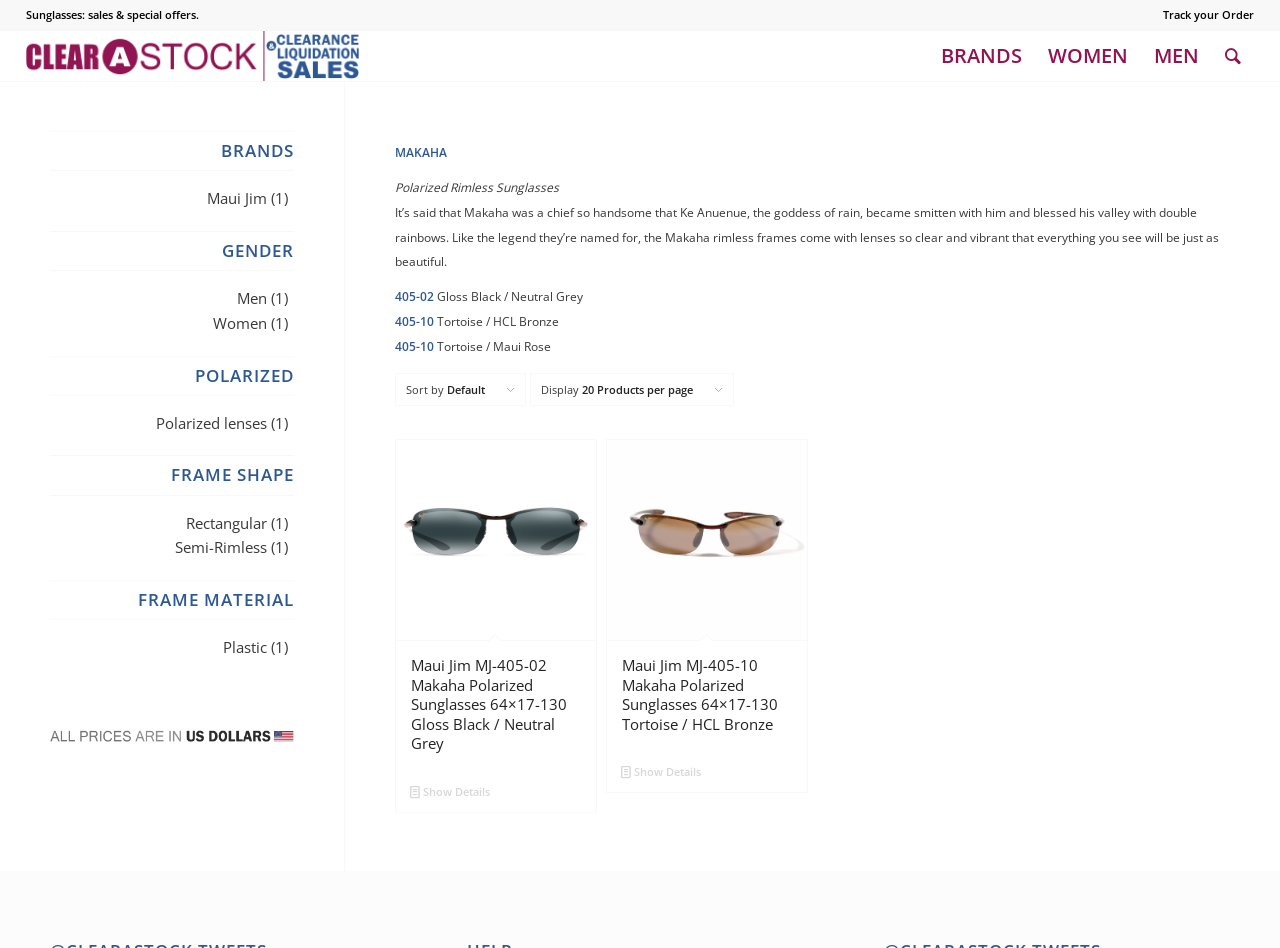Identify and provide the bounding box coordinates of the UI element described: "Search". The coordinates should be formatted as [left, top, right, bottom], with each number being a float between 0 and 1.

[0.947, 0.033, 0.98, 0.085]